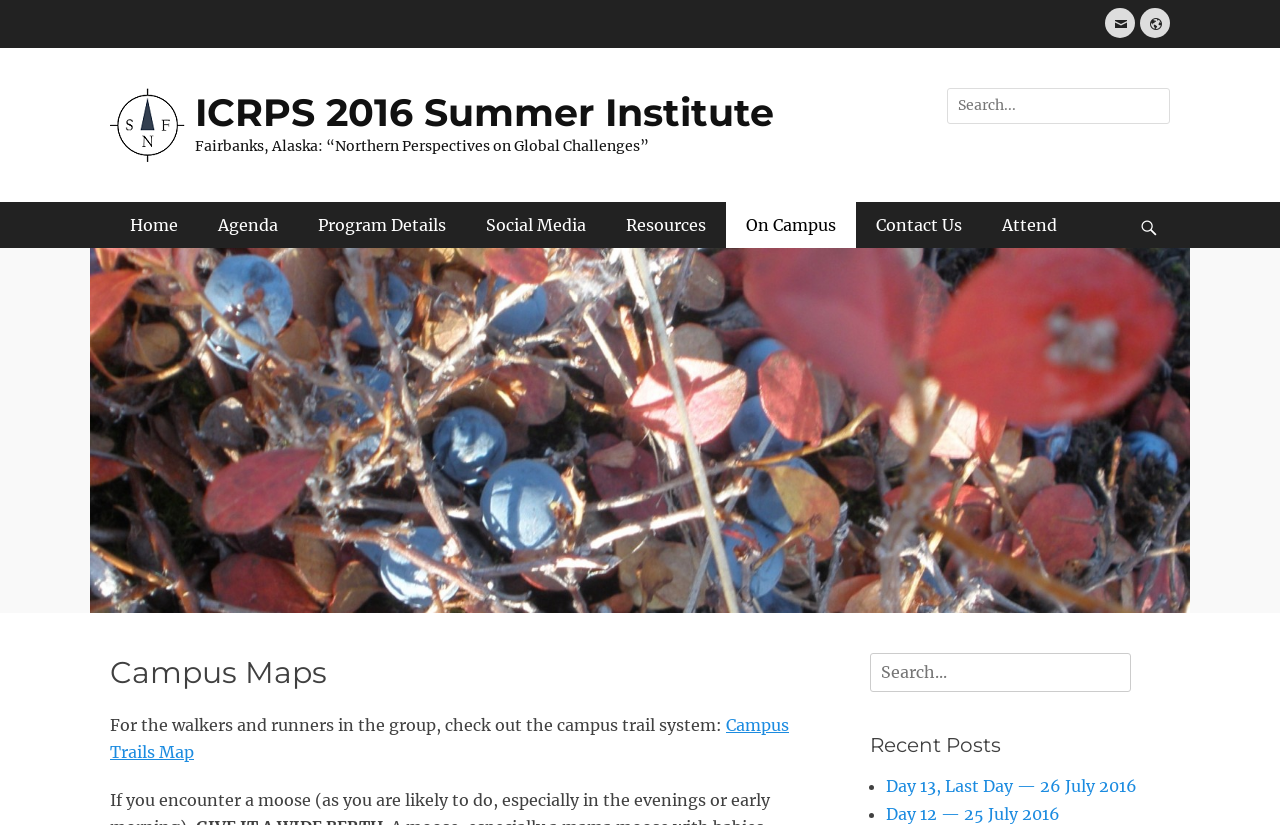What is the purpose of the search box?
Based on the visual details in the image, please answer the question thoroughly.

I found the answer by looking at the search box with the label 'Search for:' and inferring that it is used to search for something on the website.